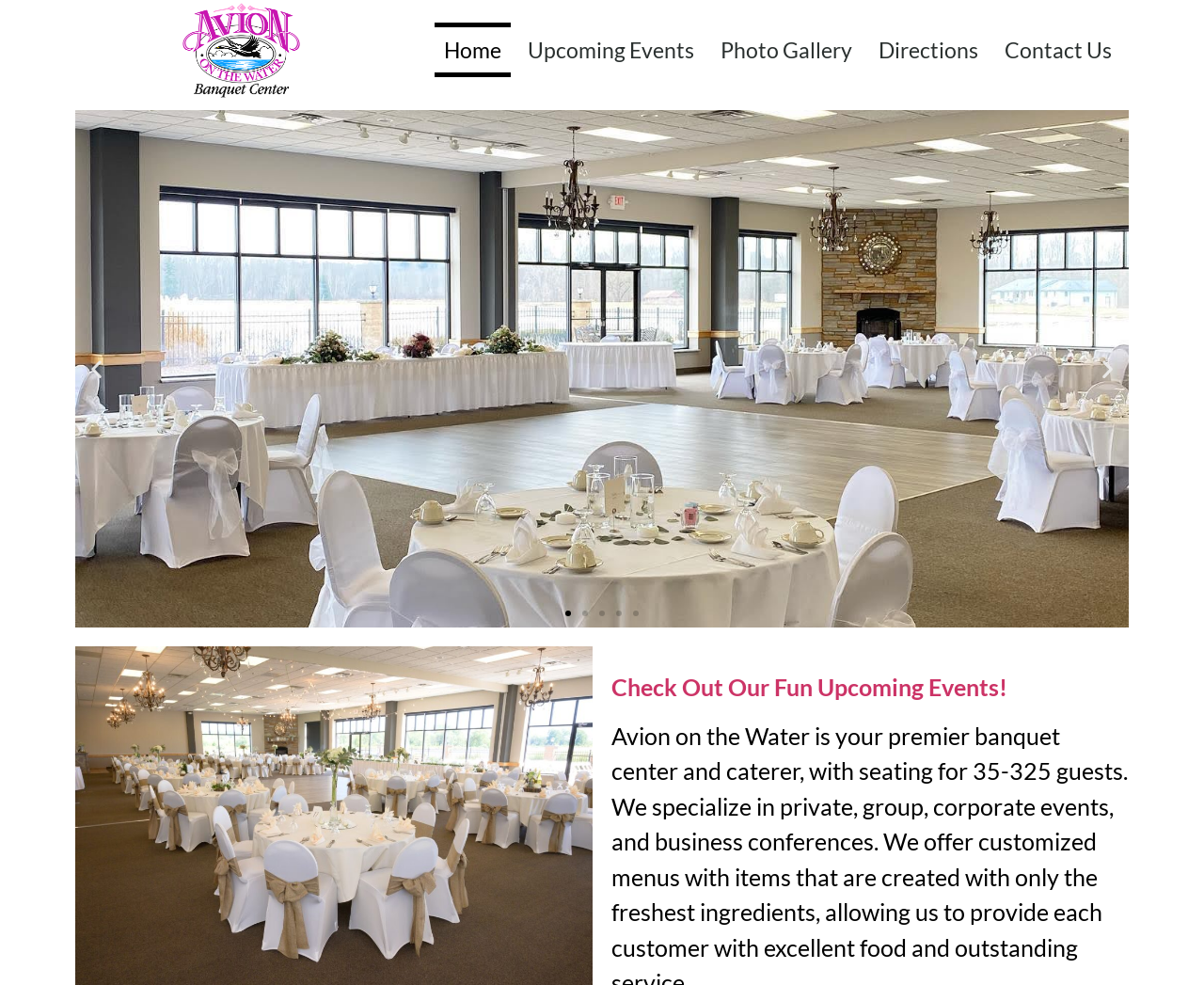Identify the bounding box coordinates of the specific part of the webpage to click to complete this instruction: "Get directions".

[0.722, 0.023, 0.82, 0.079]